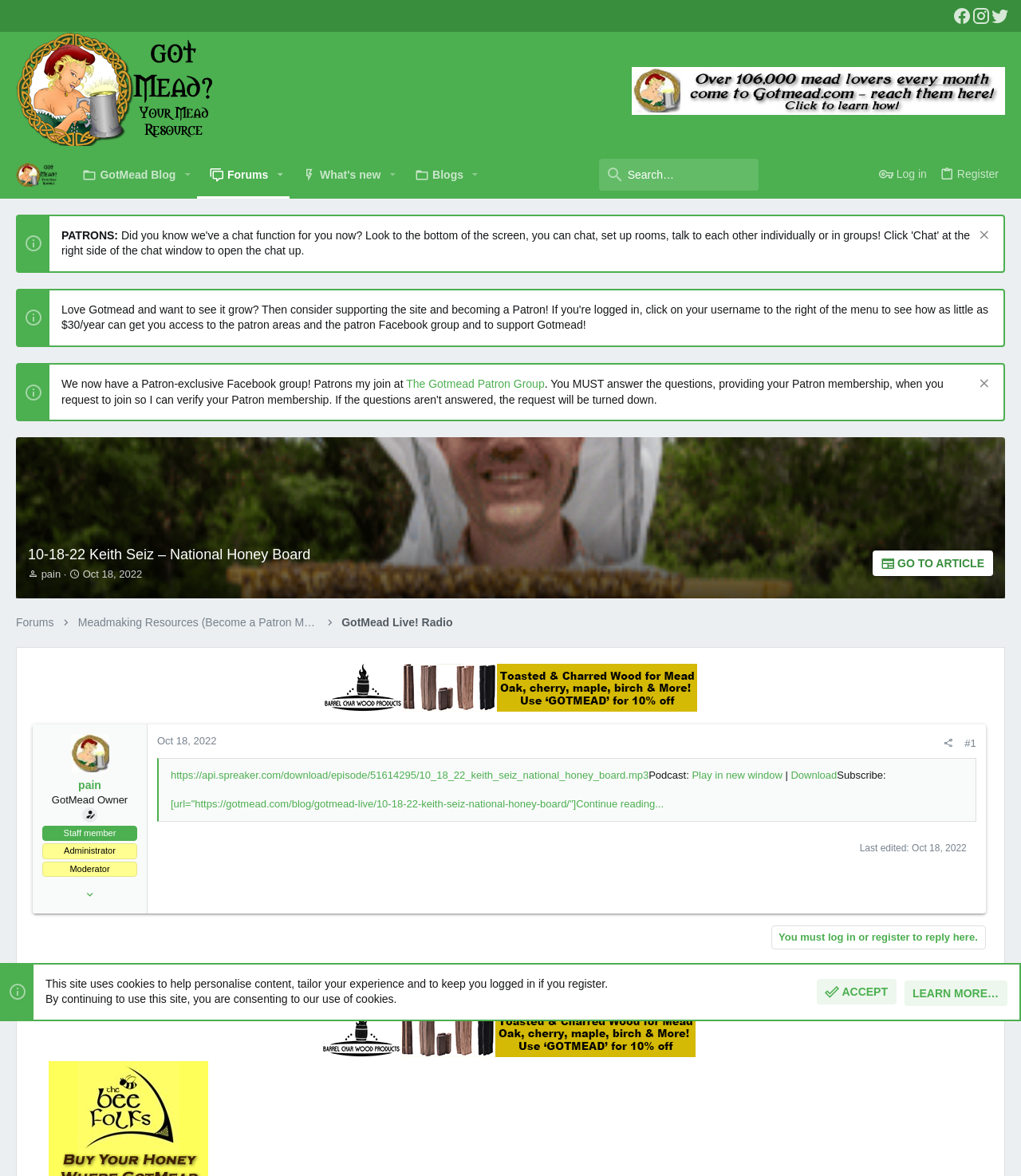Pinpoint the bounding box coordinates of the clickable element to carry out the following instruction: "Search for something."

[0.586, 0.135, 0.743, 0.162]